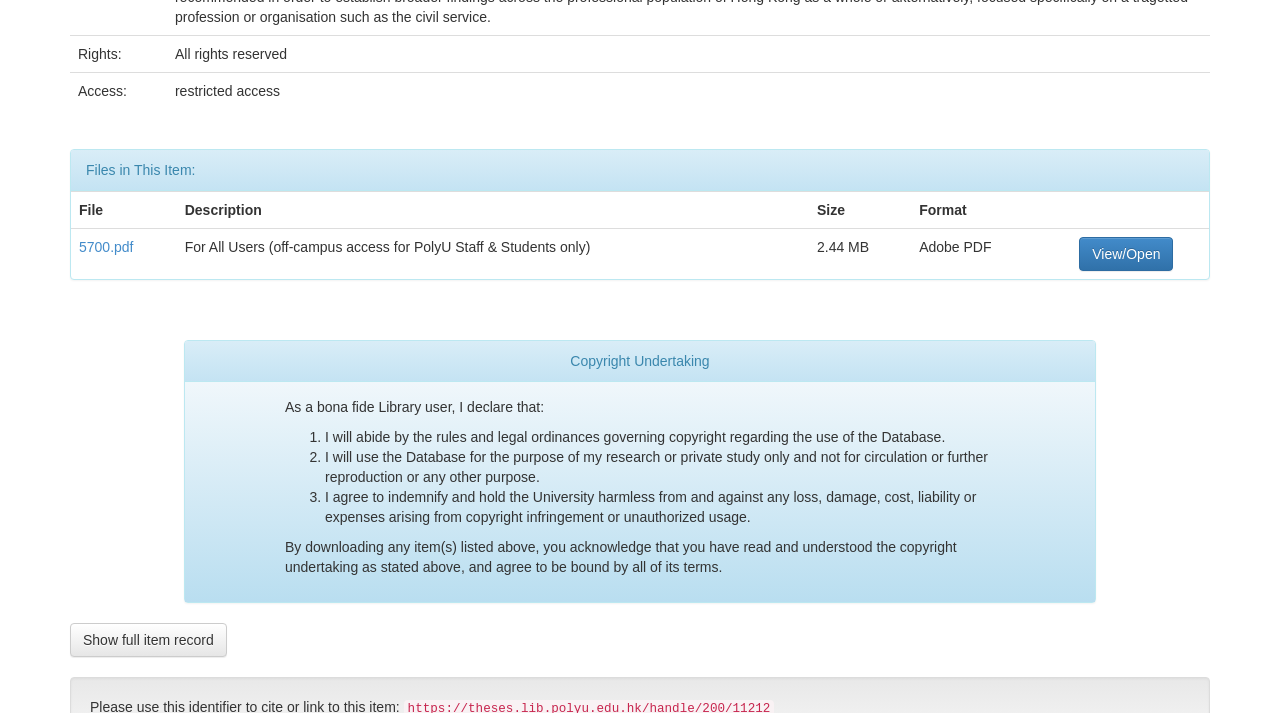Bounding box coordinates are specified in the format (top-left x, top-left y, bottom-right x, bottom-right y). All values are floating point numbers bounded between 0 and 1. Please provide the bounding box coordinate of the region this sentence describes: ABOUT

None